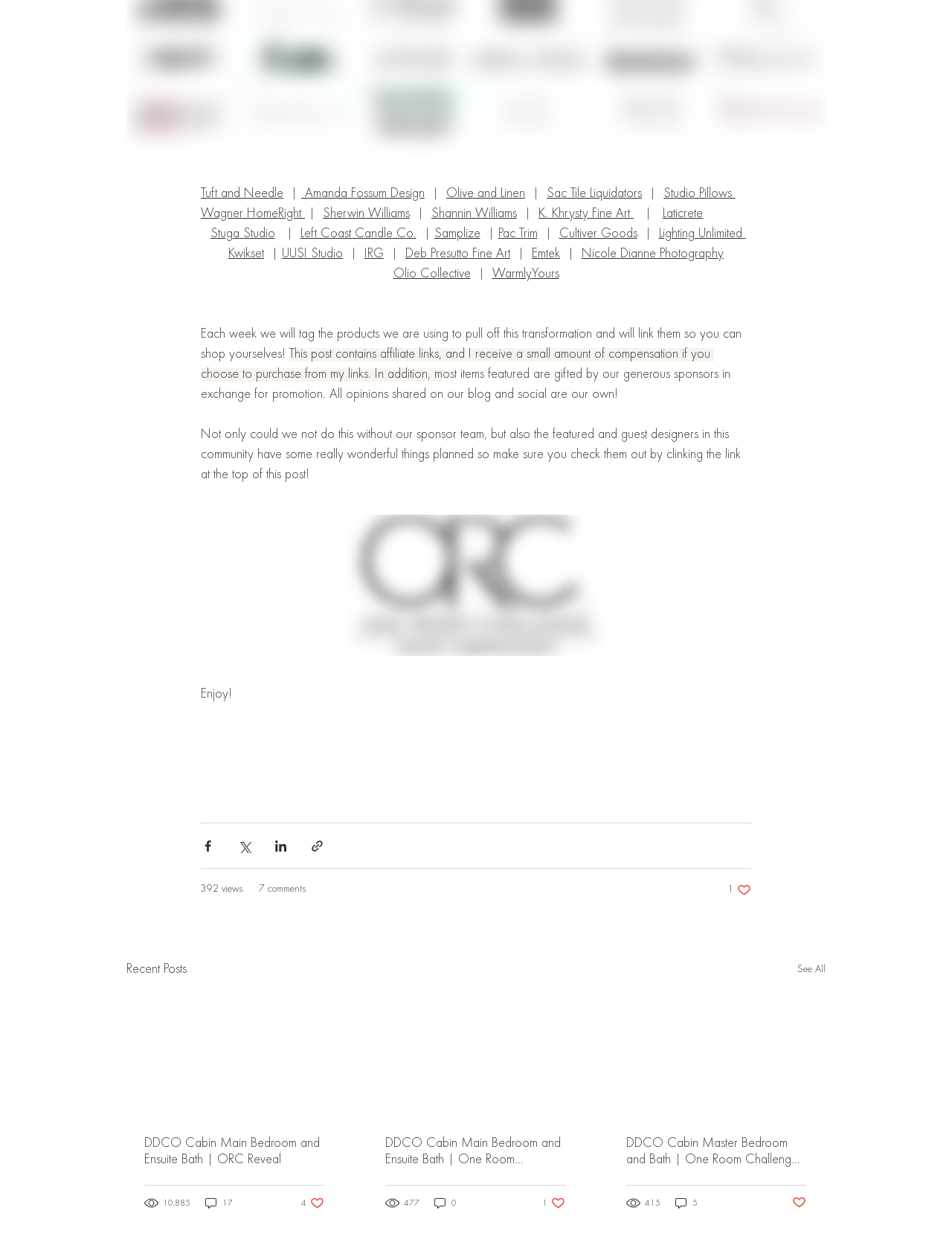Show the bounding box coordinates of the region that should be clicked to follow the instruction: "Click on the 'See All' link."

[0.838, 0.767, 0.867, 0.784]